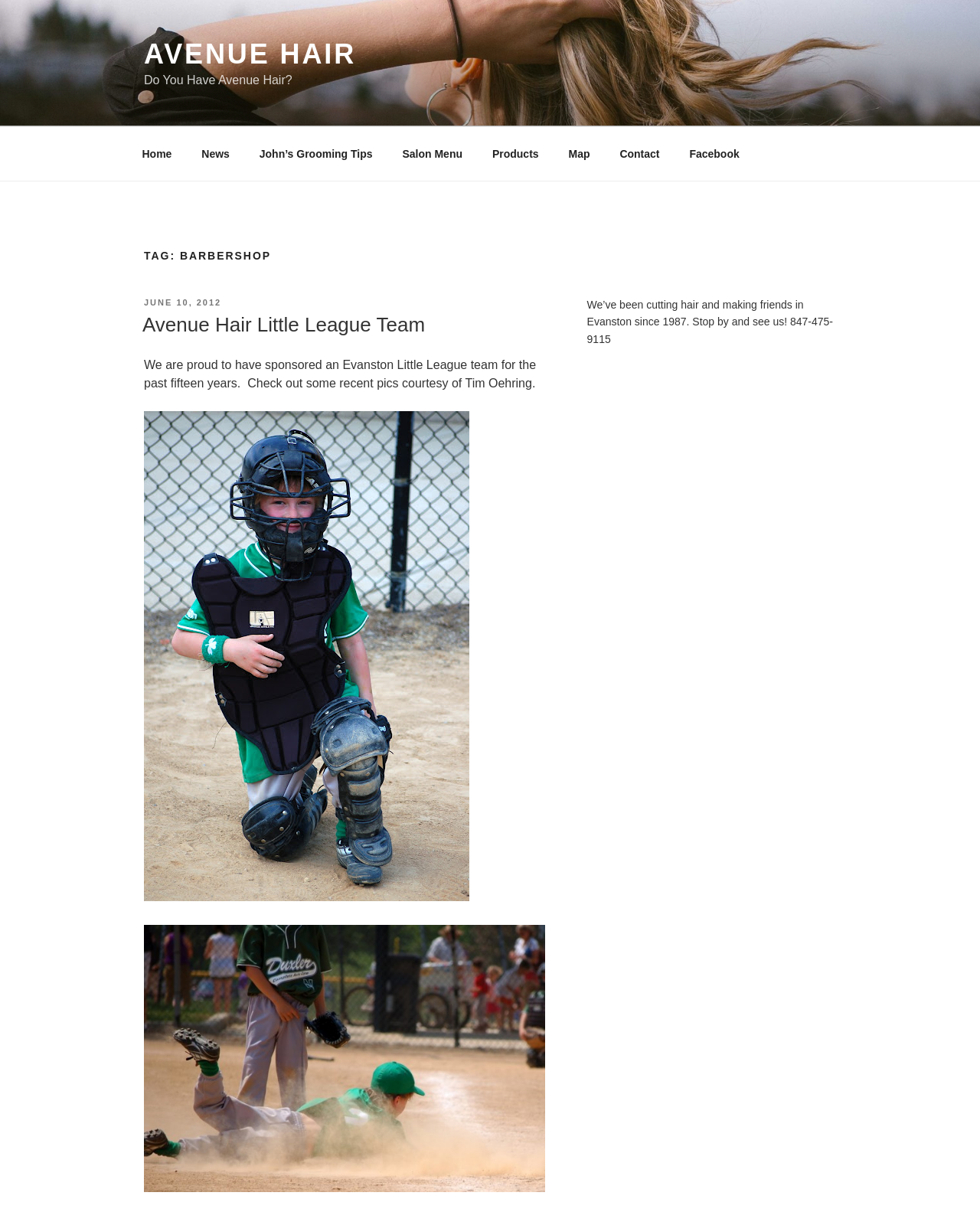Please identify the bounding box coordinates of the element on the webpage that should be clicked to follow this instruction: "Click on the 'Home' link". The bounding box coordinates should be given as four float numbers between 0 and 1, formatted as [left, top, right, bottom].

[0.131, 0.111, 0.189, 0.142]